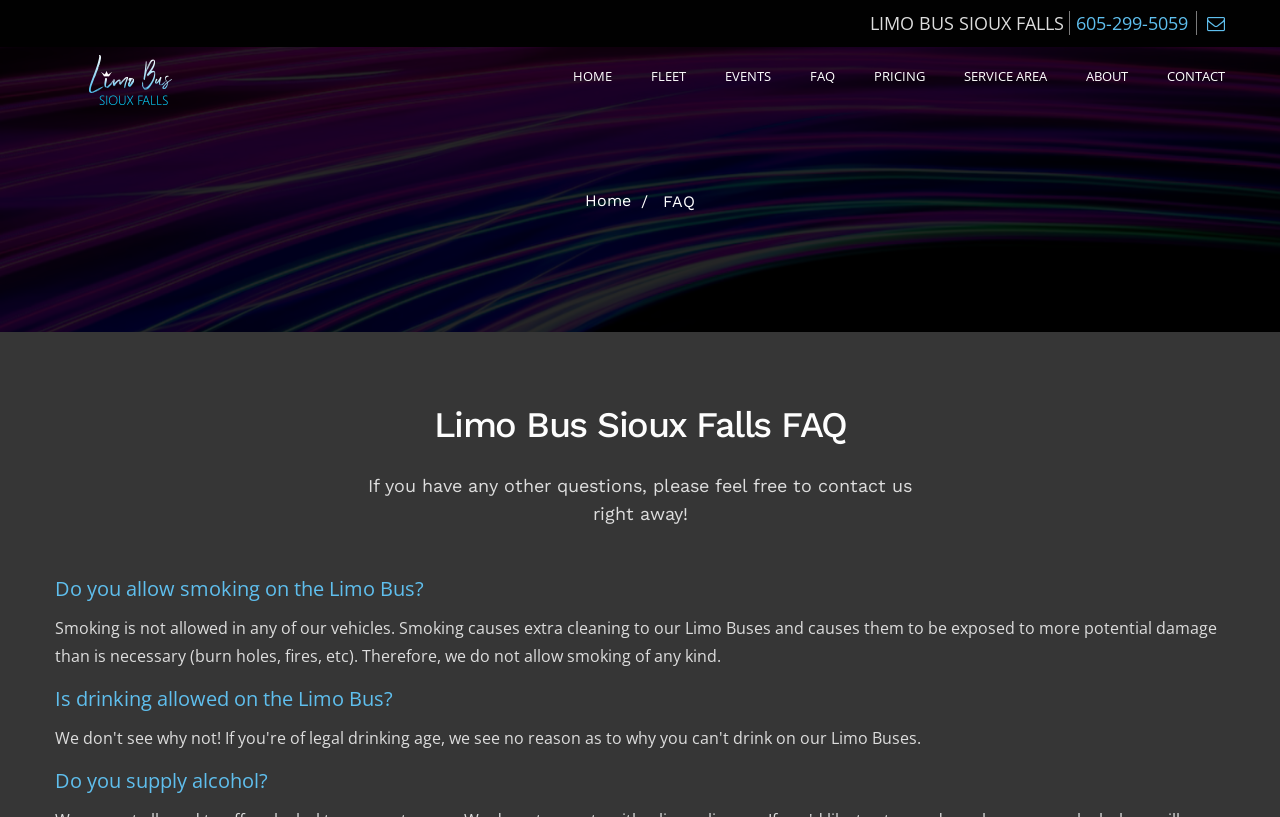Please identify the bounding box coordinates of the region to click in order to complete the task: "View the 'FLEET' page". The coordinates must be four float numbers between 0 and 1, specified as [left, top, right, bottom].

[0.509, 0.067, 0.536, 0.119]